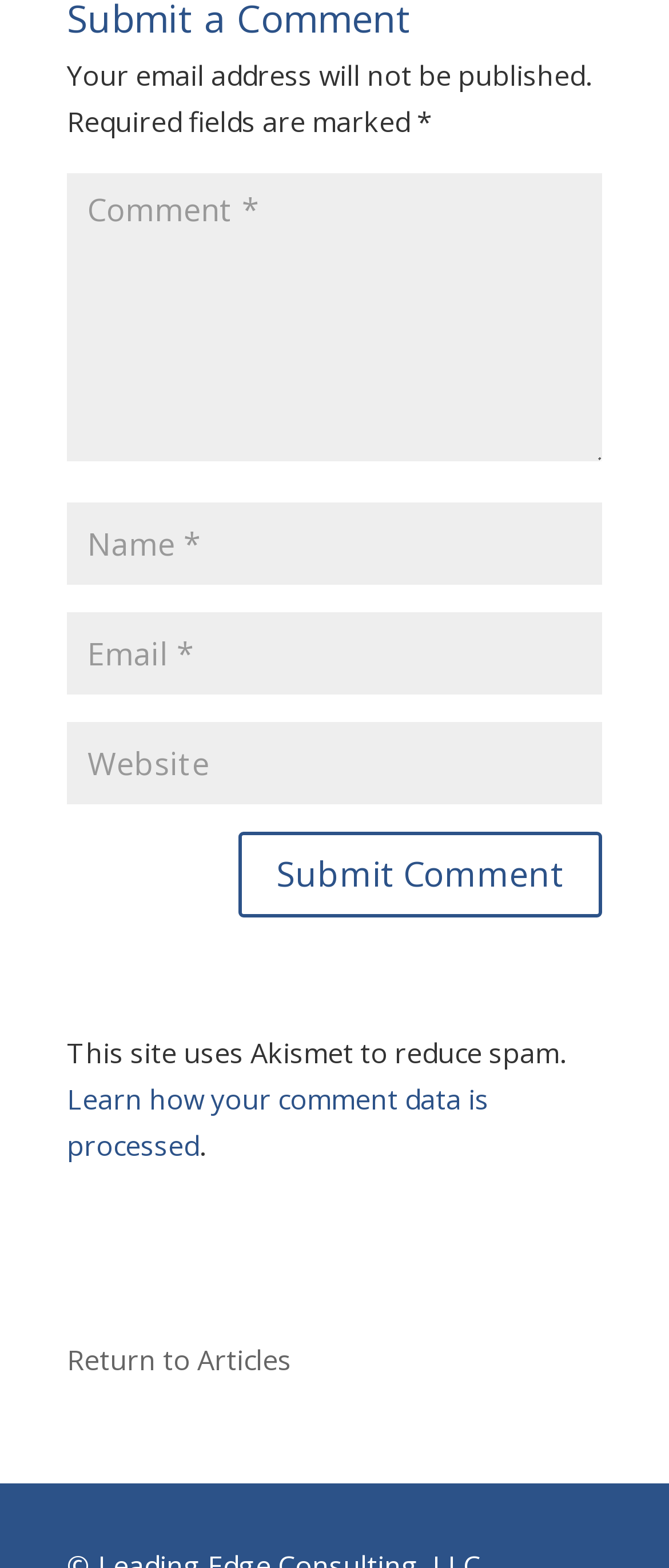What is the website using to reduce spam?
Look at the image and respond with a one-word or short phrase answer.

Akismet